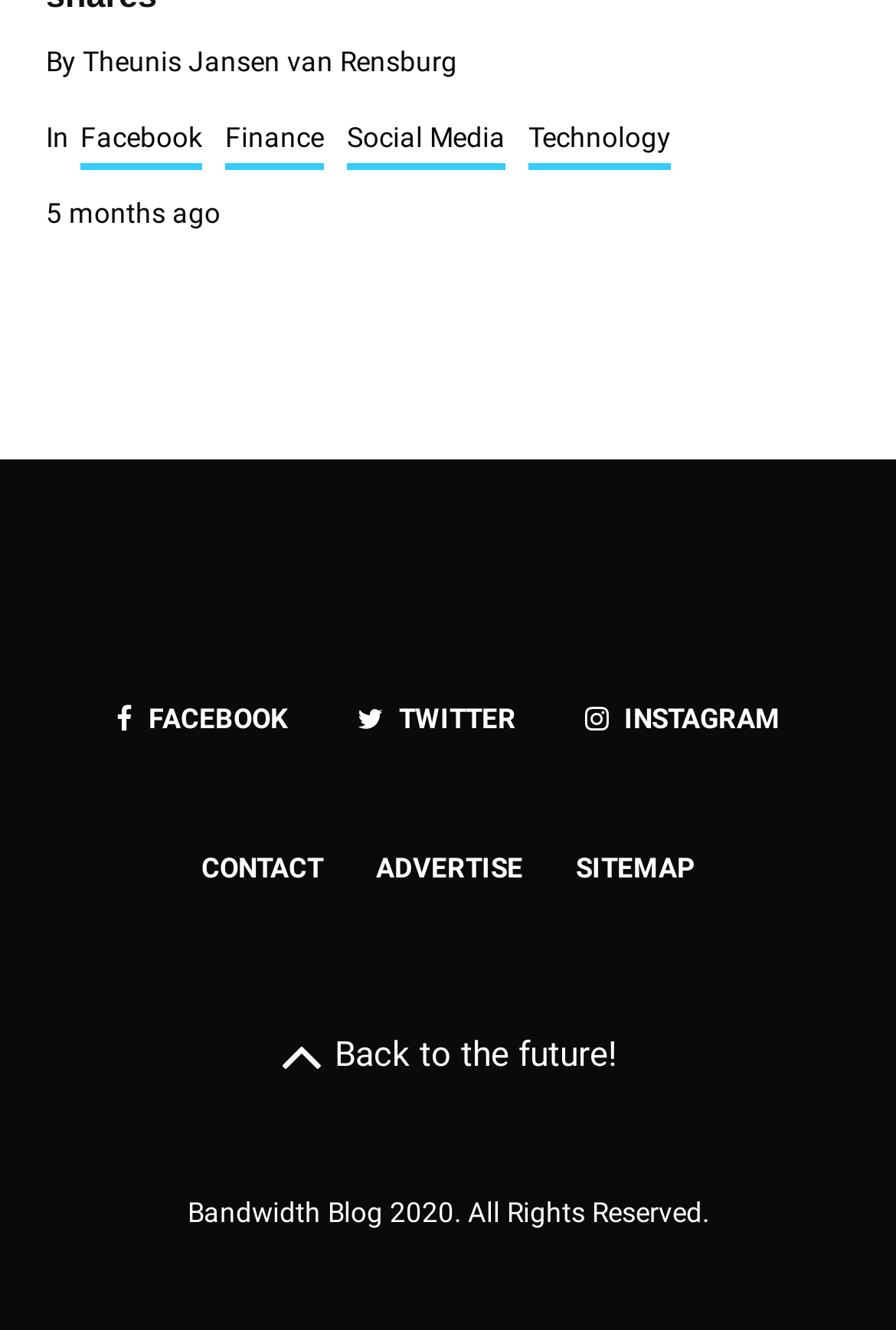Can you specify the bounding box coordinates of the area that needs to be clicked to fulfill the following instruction: "Read about water park"?

None